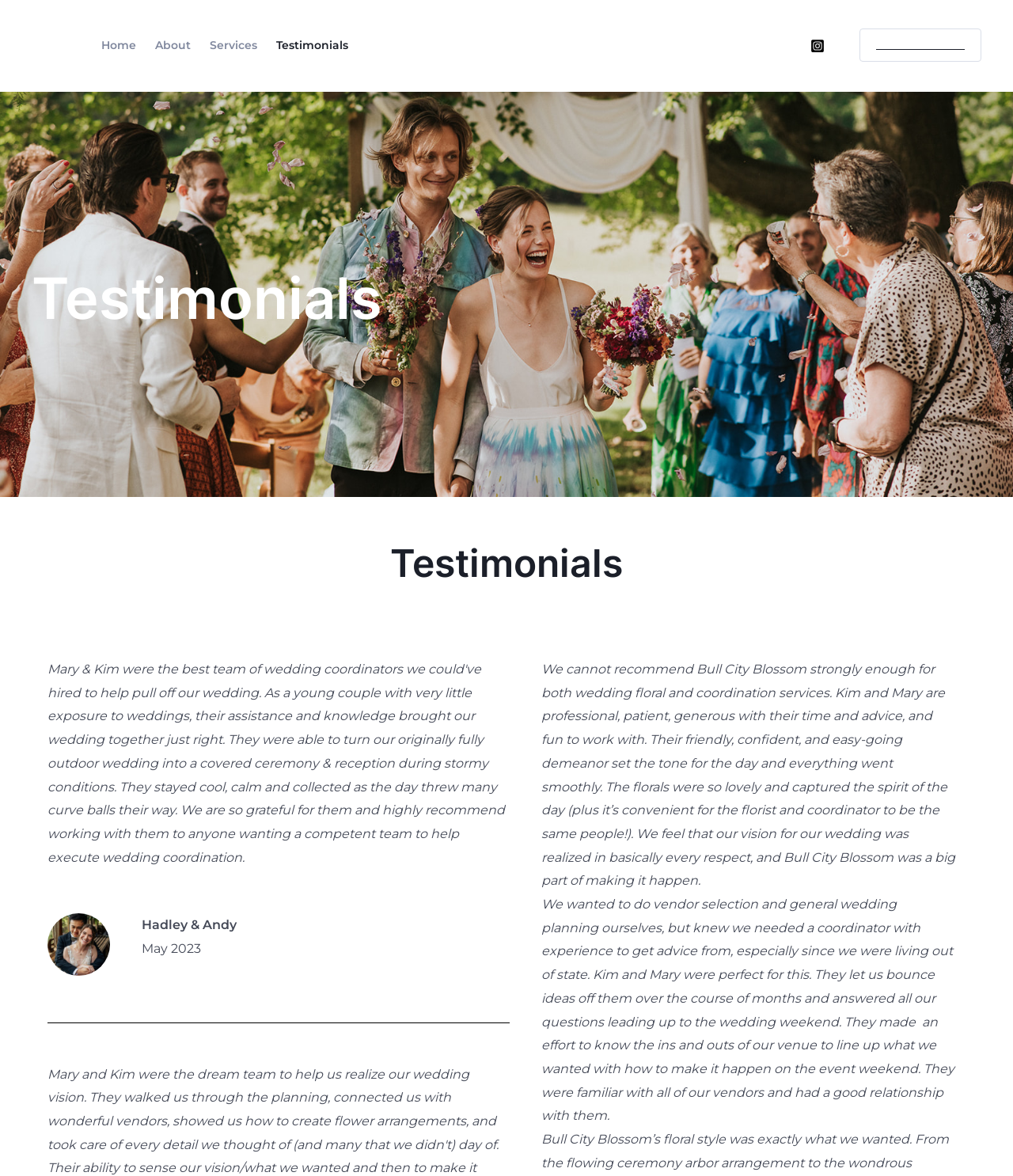Please provide a comprehensive response to the question based on the details in the image: What is the purpose of the 'WORK WITH US' link?

The 'WORK WITH US' link is prominently displayed on the page, and based on the context of the testimonials, it is likely that the link is meant for users to contact or hire the service provided by Bull City Blossom.